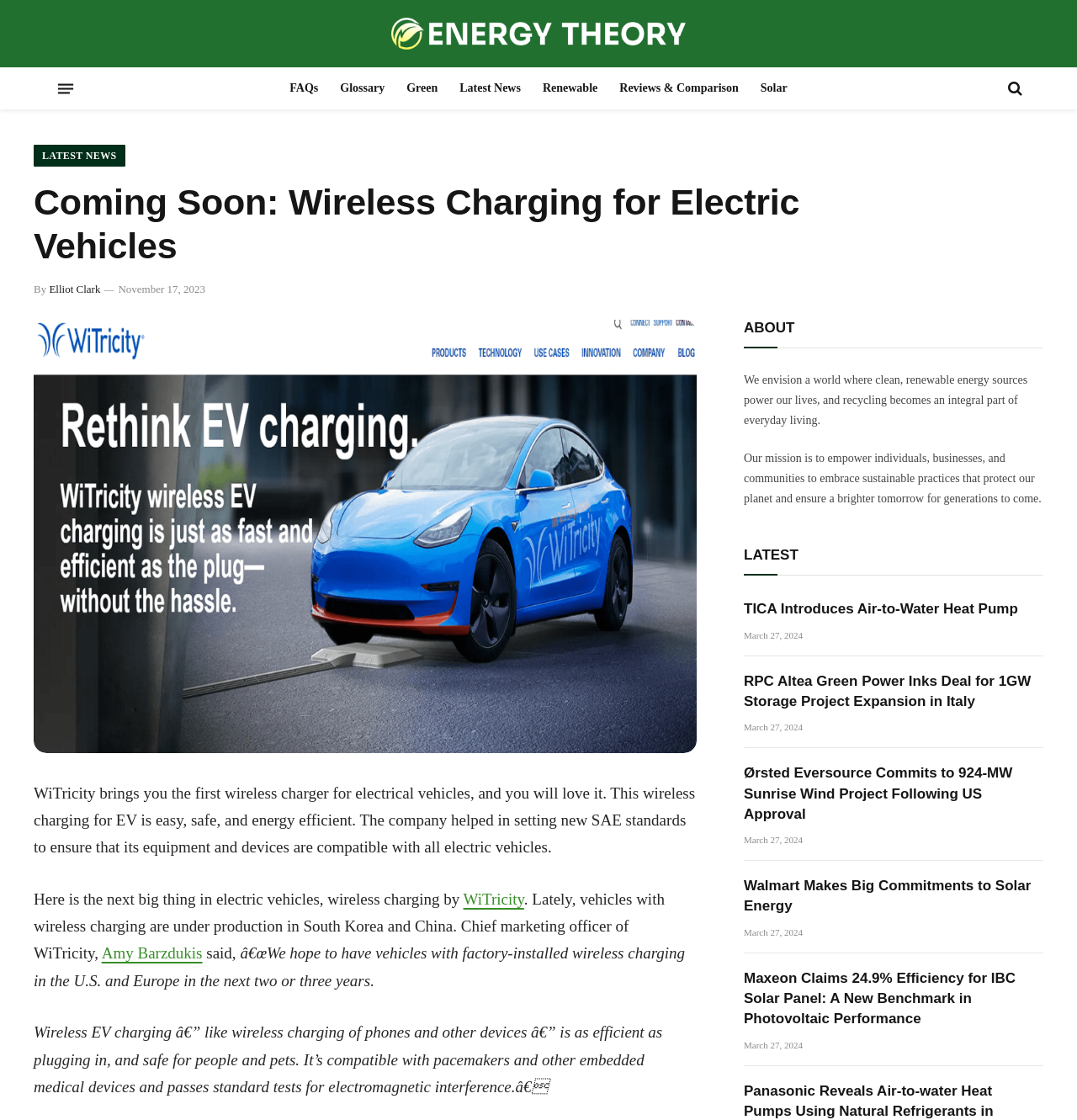By analyzing the image, answer the following question with a detailed response: Who is the author of the article about WiTricity?

The author's name can be found near the top of the webpage, next to the date 'November 17, 2023', which indicates that Elliot Clark is the author of the article about WiTricity.